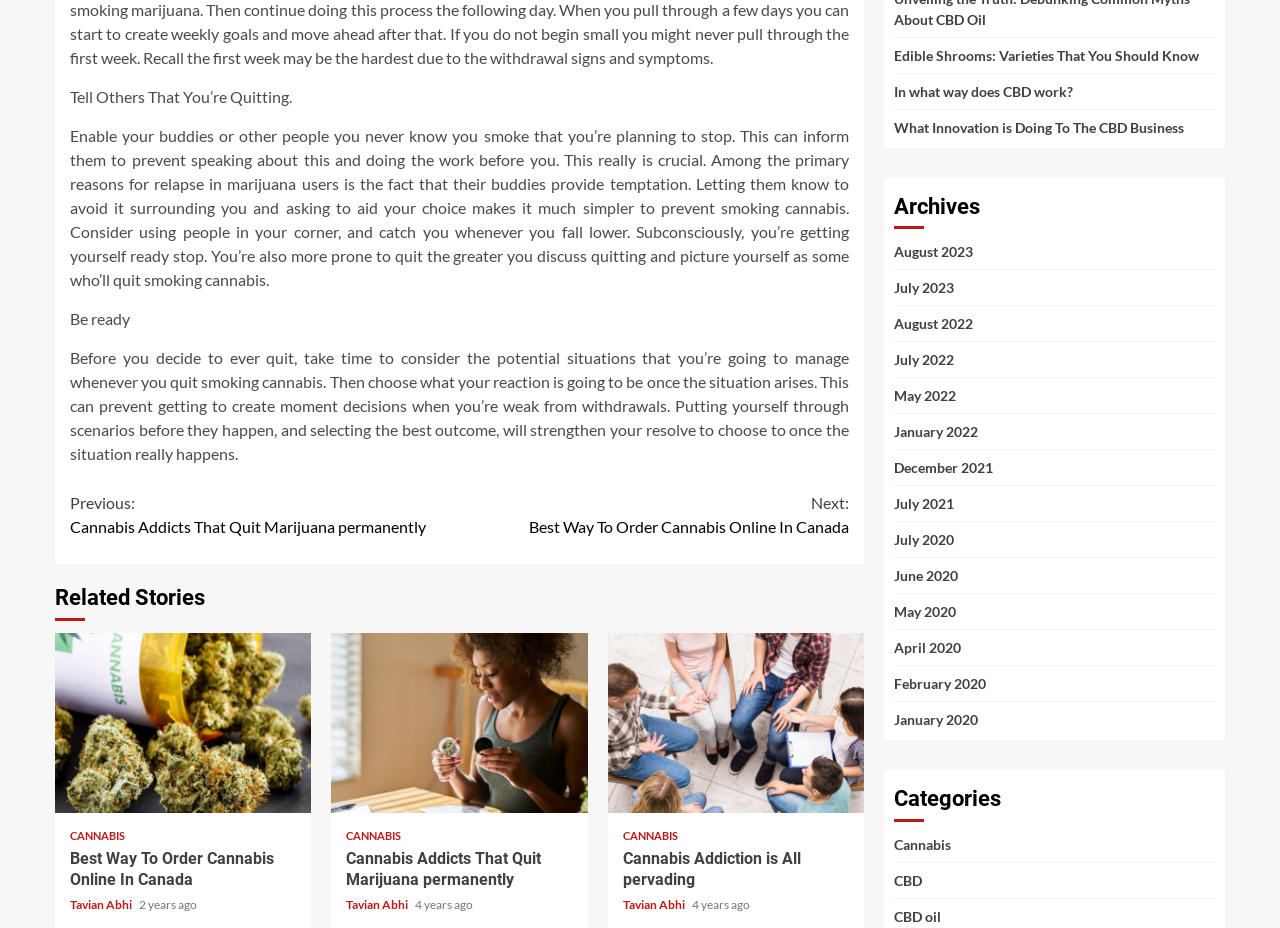Indicate the bounding box coordinates of the element that needs to be clicked to satisfy the following instruction: "Learn about 'Cannabis'". The coordinates should be four float numbers between 0 and 1, i.e., [left, top, right, bottom].

[0.698, 0.901, 0.743, 0.919]